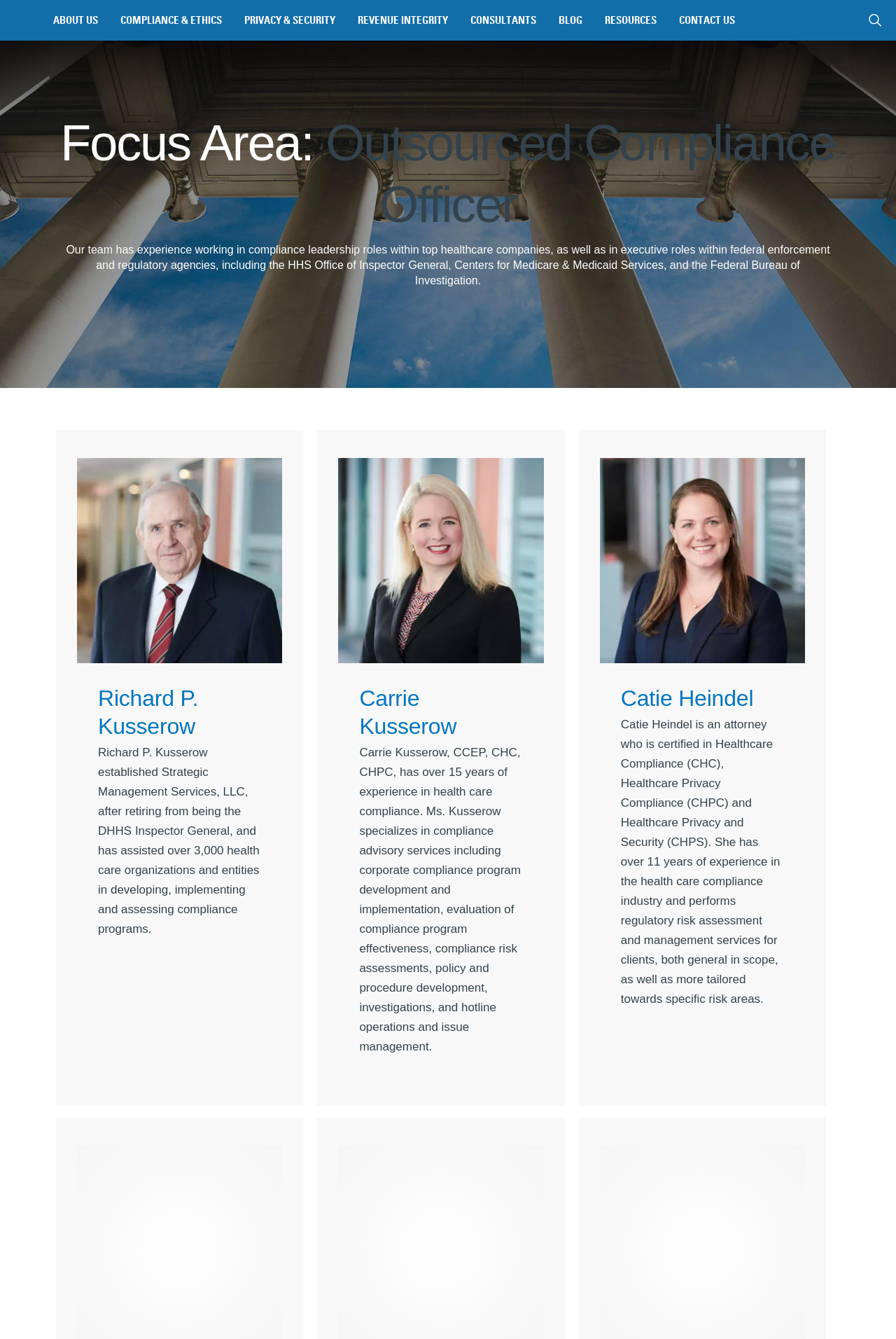Locate the bounding box coordinates of the clickable area to execute the instruction: "Read more about Richard P. Kusserow". Provide the coordinates as four float numbers between 0 and 1, represented as [left, top, right, bottom].

[0.109, 0.512, 0.221, 0.552]